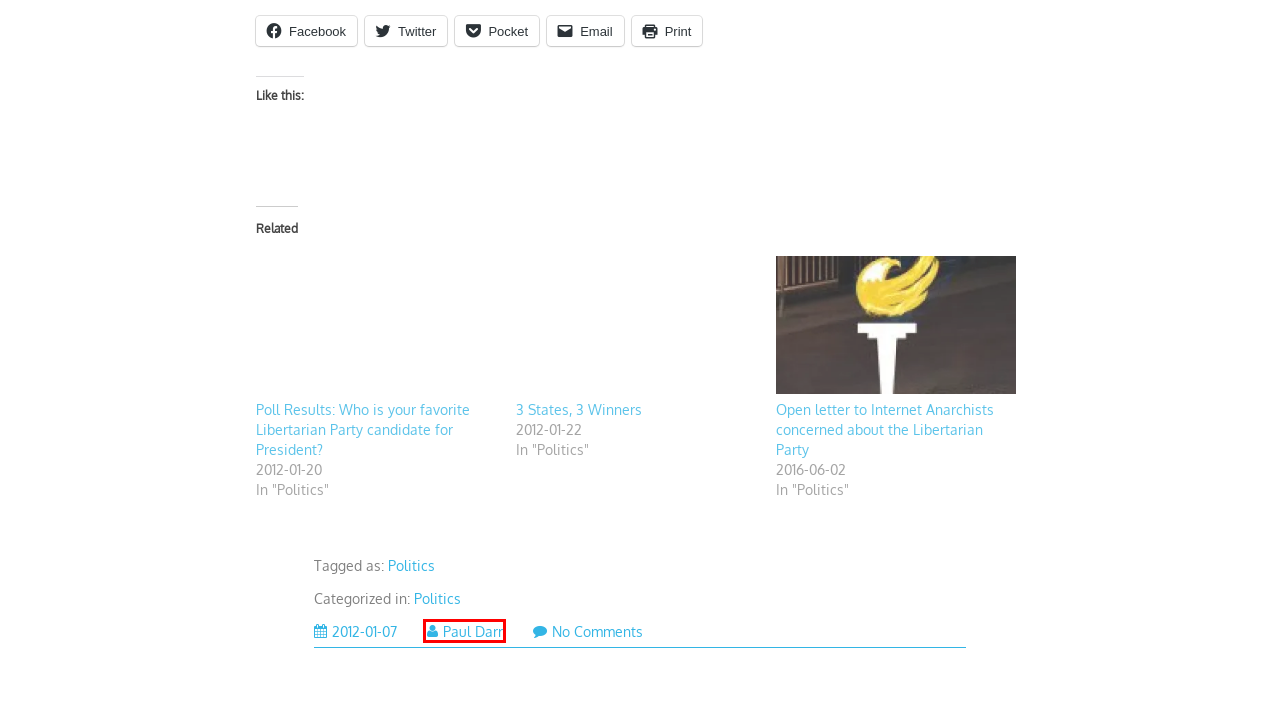You are given a screenshot depicting a webpage with a red bounding box around a UI element. Select the description that best corresponds to the new webpage after clicking the selected element. Here are the choices:
A. Poll Results: Who is your favorite Libertarian Party candidate for President? – Paul's Notepad
B. Pocket: Log In
C. Politics – Paul's Notepad
D. Paul Darr – Paul's Notepad
E. Gaming – Paul's Notepad
F. 3 States, 3 Winners – Paul's Notepad
G. Open letter to Internet Anarchists concerned about the Libertarian Party – Paul's Notepad
H. Gary Johnson announcement for the presidential race as a Libertarian Candidate – Paul's Notepad

D